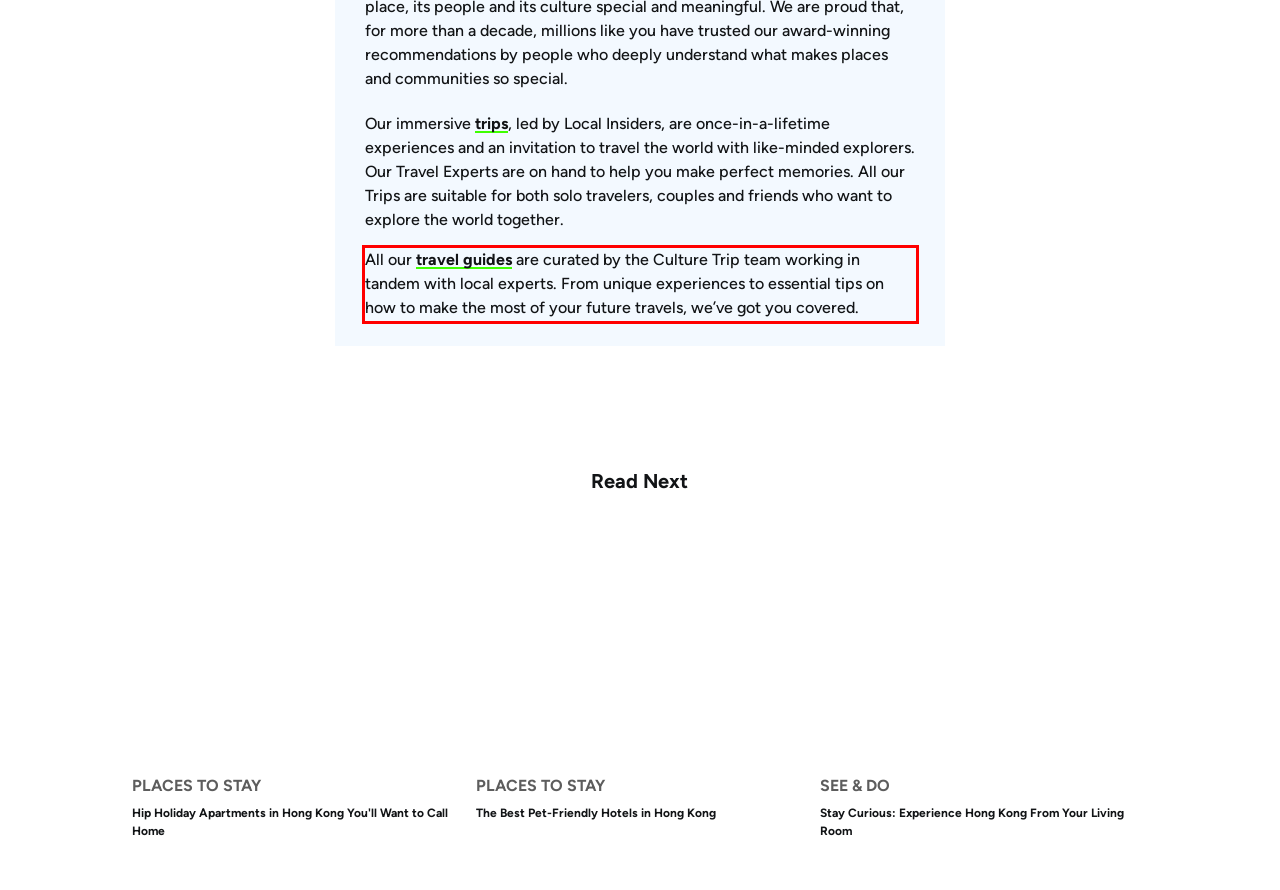Using the provided screenshot of a webpage, recognize and generate the text found within the red rectangle bounding box.

All our travel guides are curated by the Culture Trip team working in tandem with local experts. From unique experiences to essential tips on how to make the most of your future travels, we’ve got you covered.